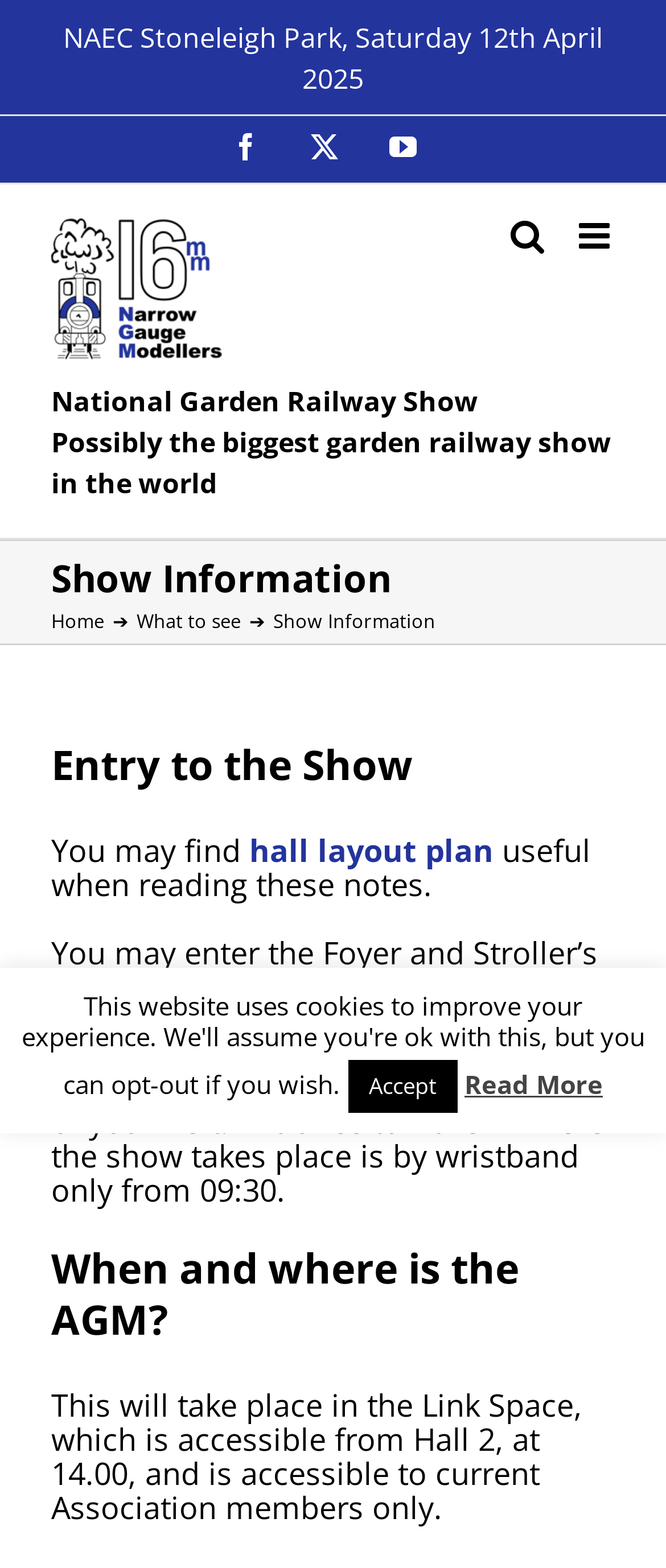Please find the bounding box for the following UI element description. Provide the coordinates in (top-left x, top-left y, bottom-right x, bottom-right y) format, with values between 0 and 1: parent_node: National Garden Railway Show

[0.077, 0.14, 0.712, 0.232]